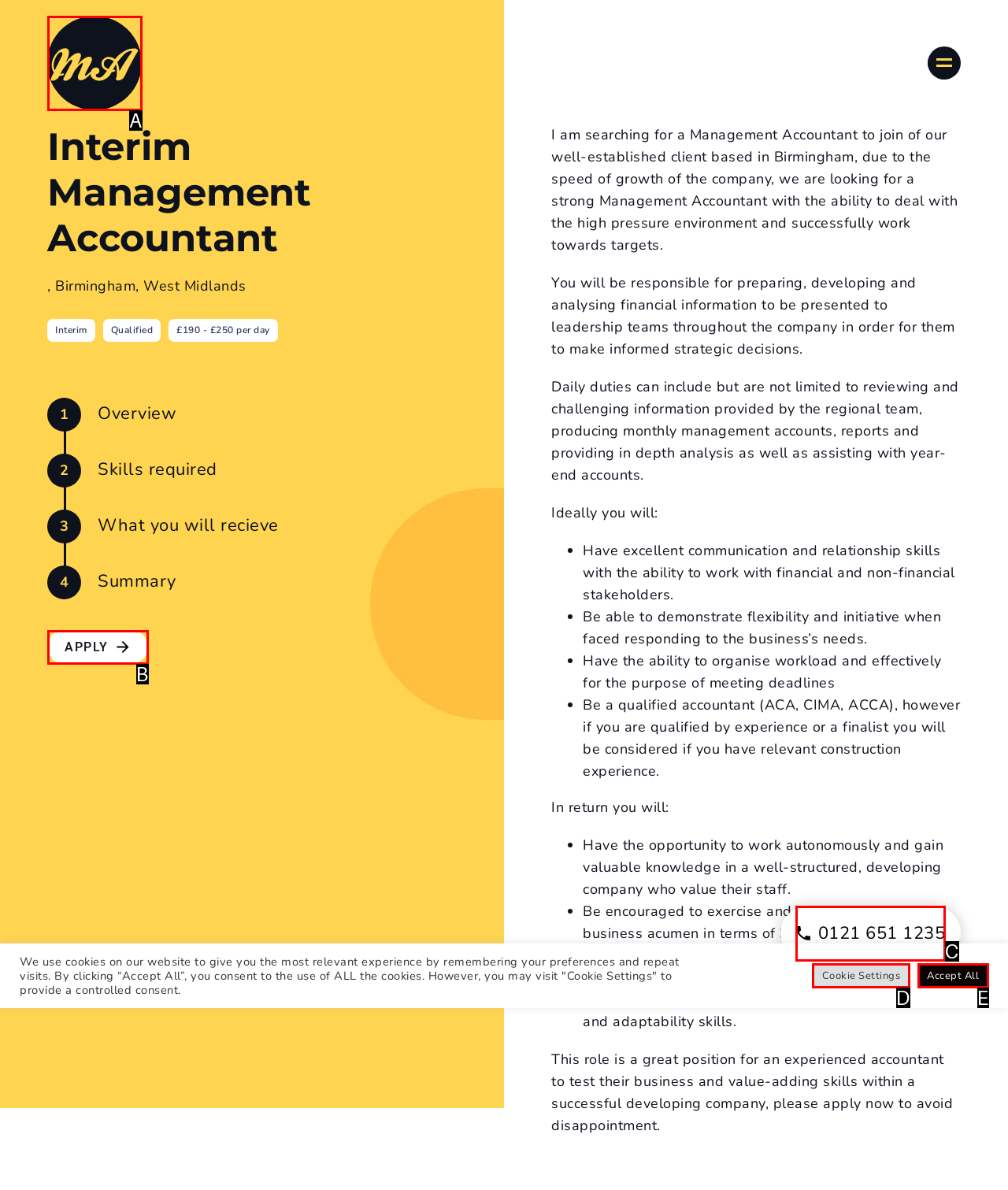Choose the letter of the UI element that aligns with the following description: Apply
State your answer as the letter from the listed options.

B